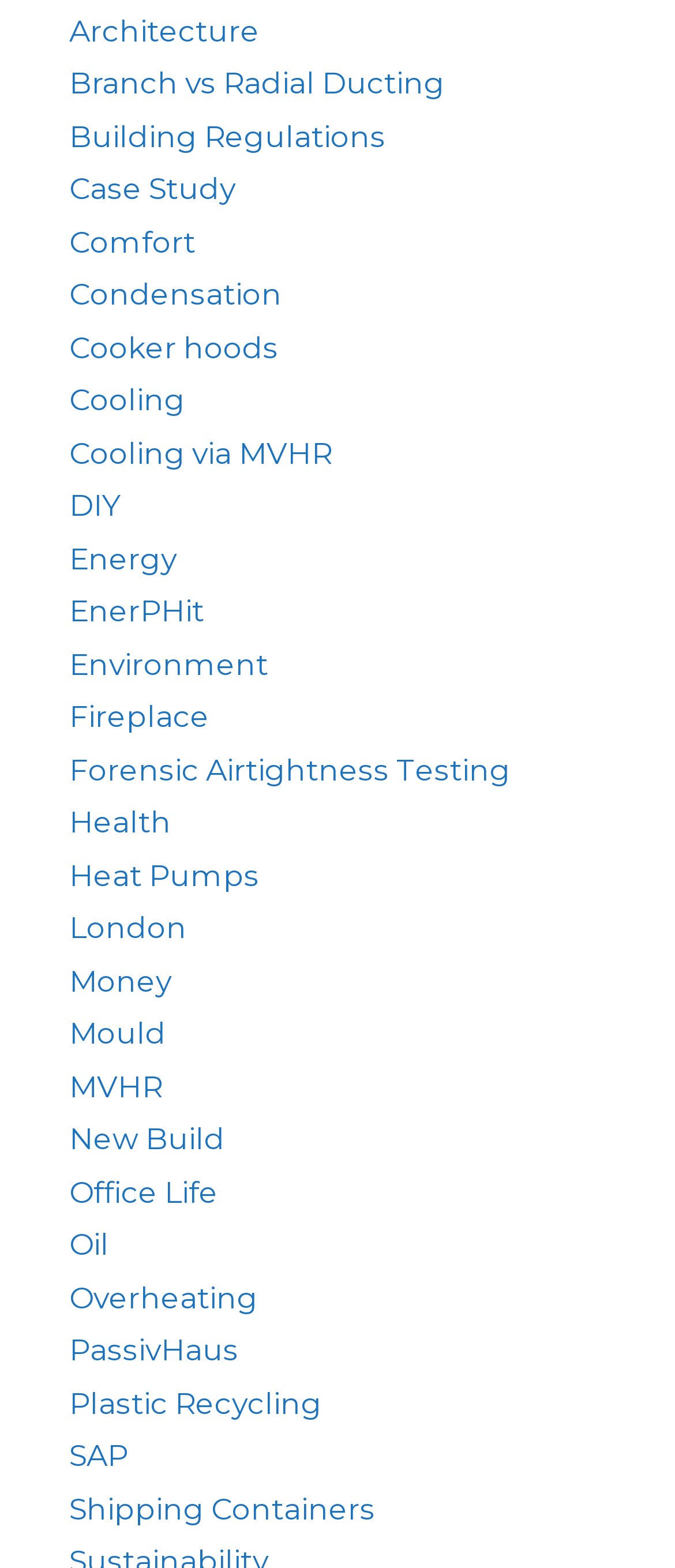Given the element description Branch vs Radial Ducting, predict the bounding box coordinates for the UI element in the webpage screenshot. The format should be (top-left x, top-left y, bottom-right x, bottom-right y), and the values should be between 0 and 1.

[0.103, 0.042, 0.659, 0.065]